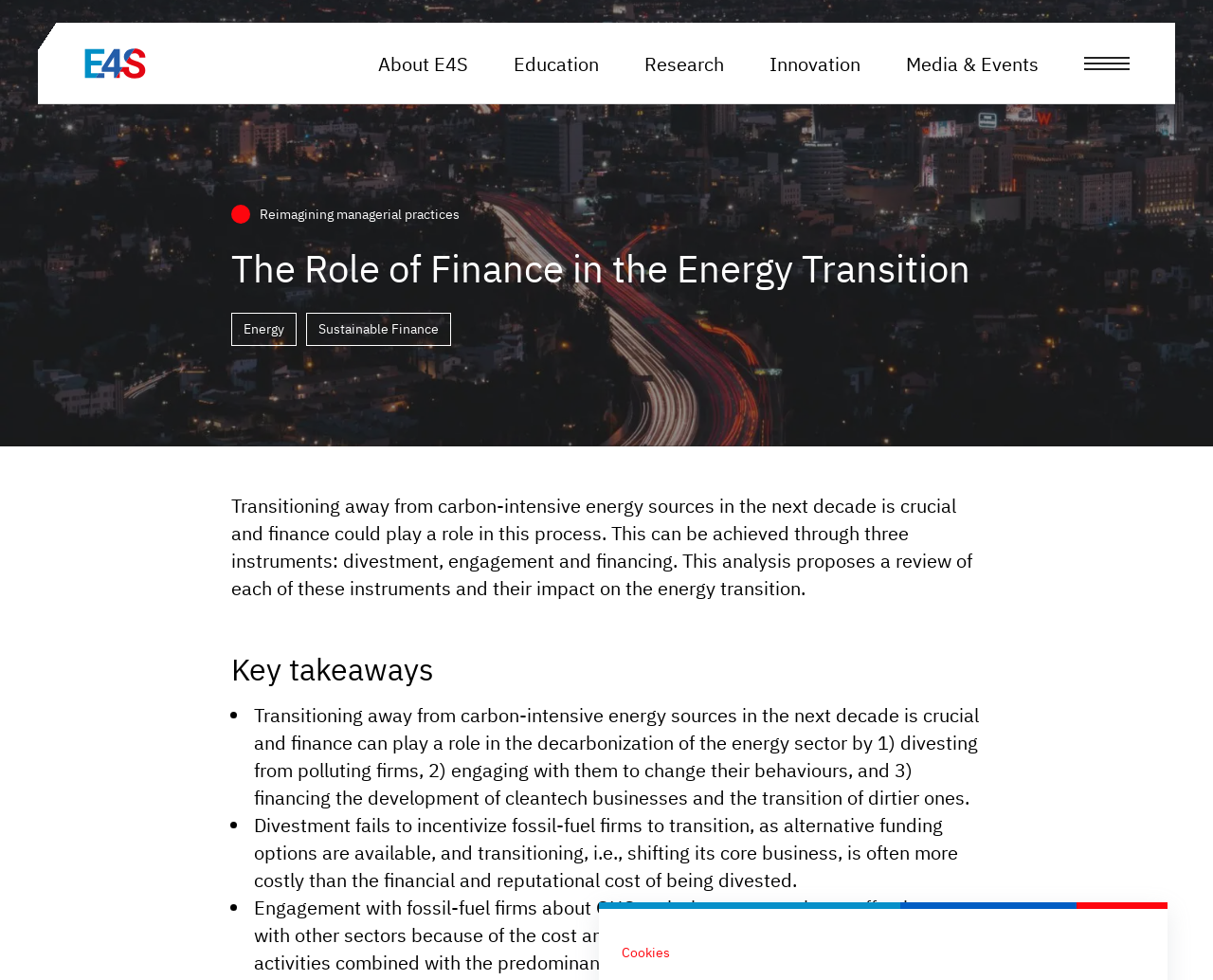Locate the bounding box coordinates for the element described below: "Admission criteria". The coordinates must be four float values between 0 and 1, formatted as [left, top, right, bottom].

[0.386, 0.161, 0.627, 0.201]